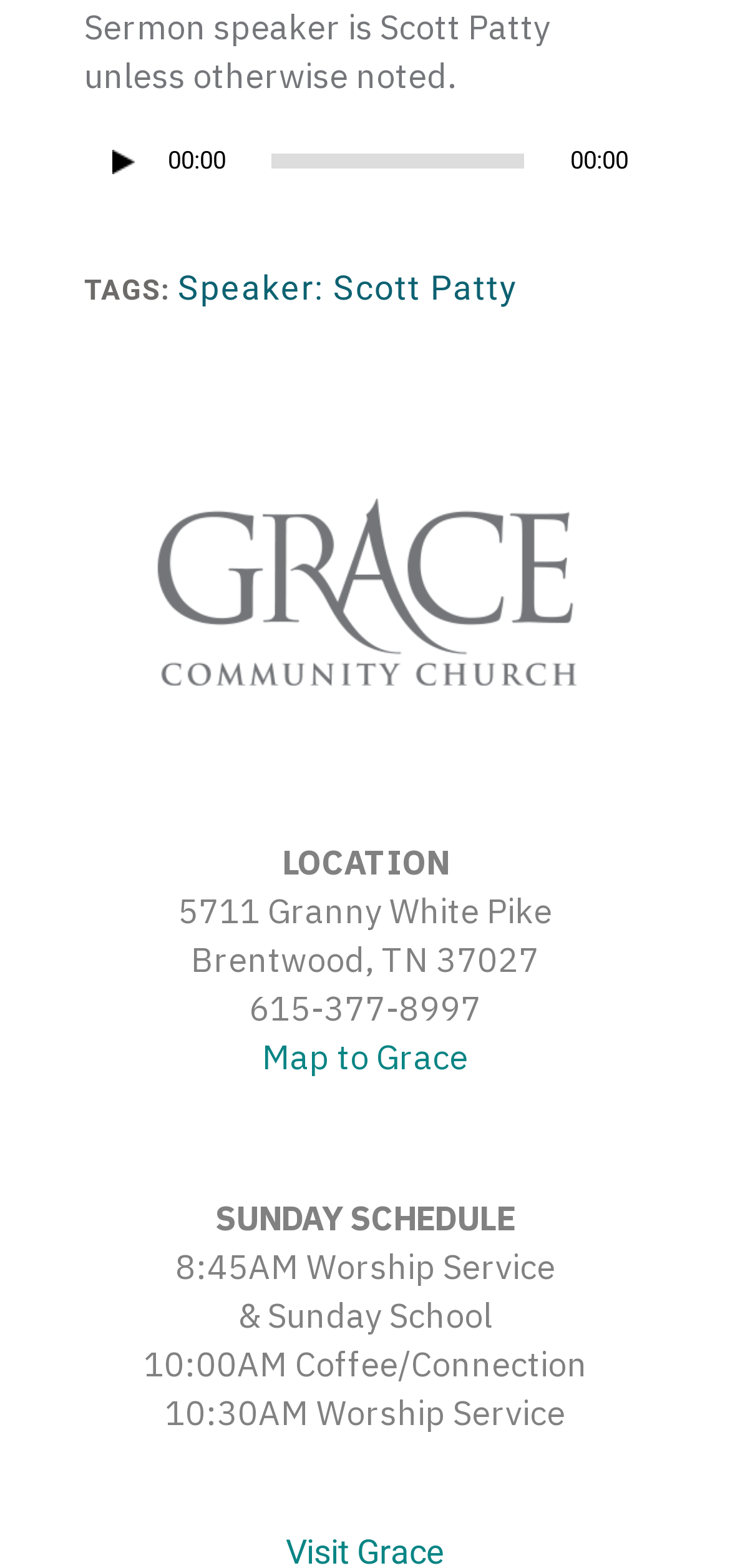Give a one-word or one-phrase response to the question:
What is the address of Grace Community Church?

5711 Granny White Pike